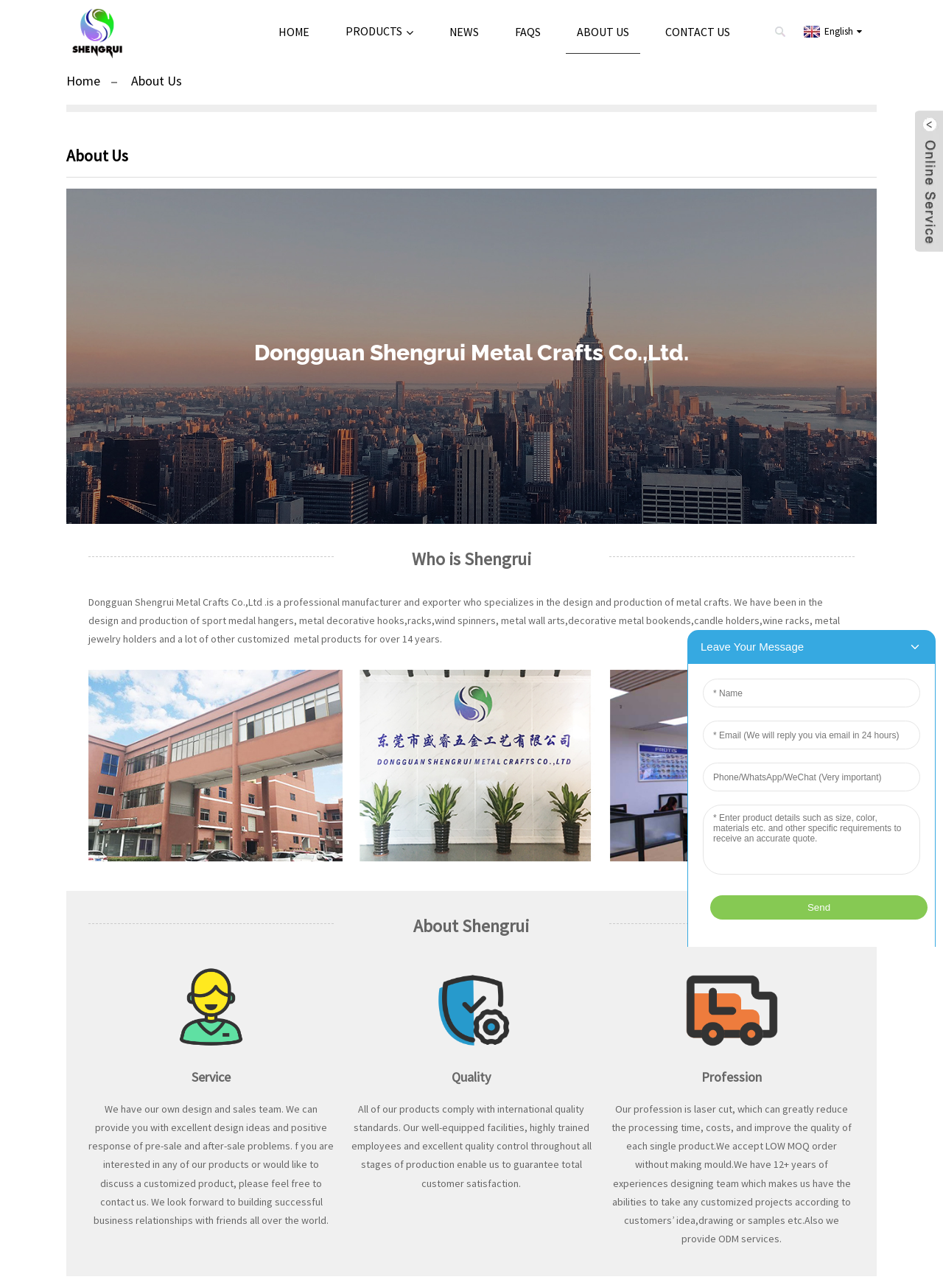Given the element description: "Writing Kurento Modules", predict the bounding box coordinates of the UI element it refers to, using four float numbers between 0 and 1, i.e., [left, top, right, bottom].

None